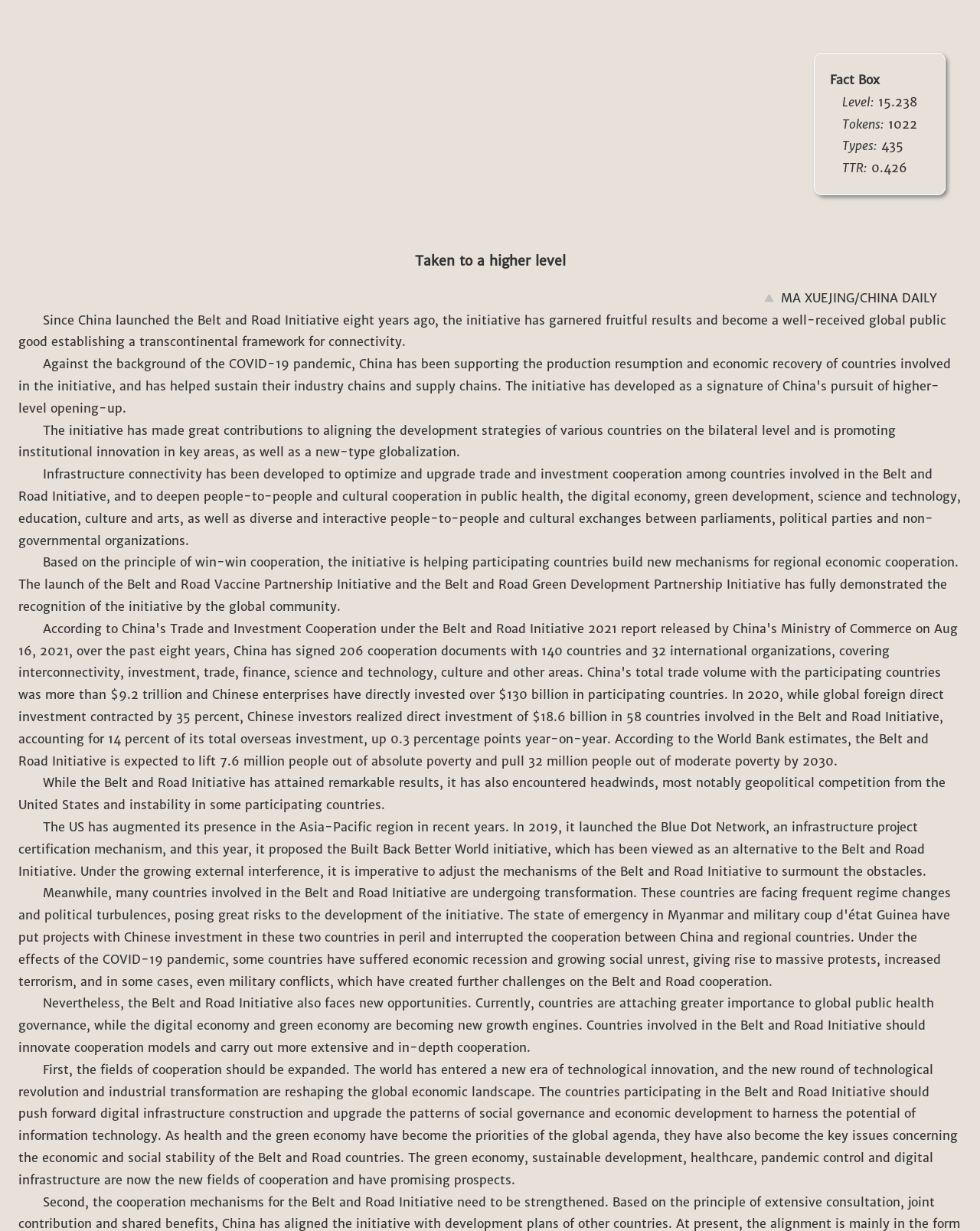What is the main theme of the article?
Provide a detailed answer to the question using information from the image.

The article discusses the Belt and Road Initiative, which is a global cooperation project aimed at promoting connectivity and economic development among participating countries. The text highlights the initiative's achievements and its potential for future growth.